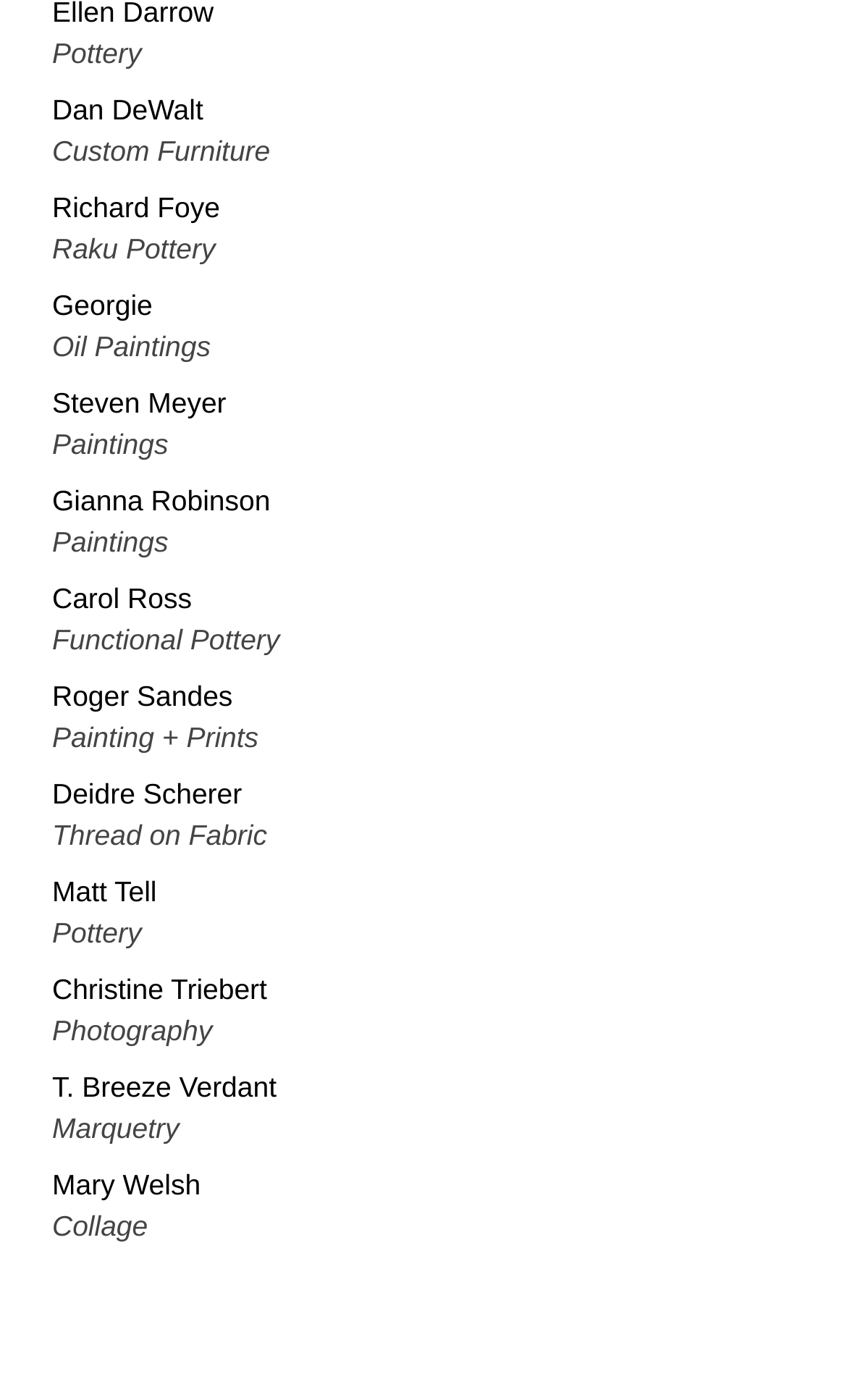What type of art is associated with Georgie?
Give a single word or phrase answer based on the content of the image.

Oil Paintings